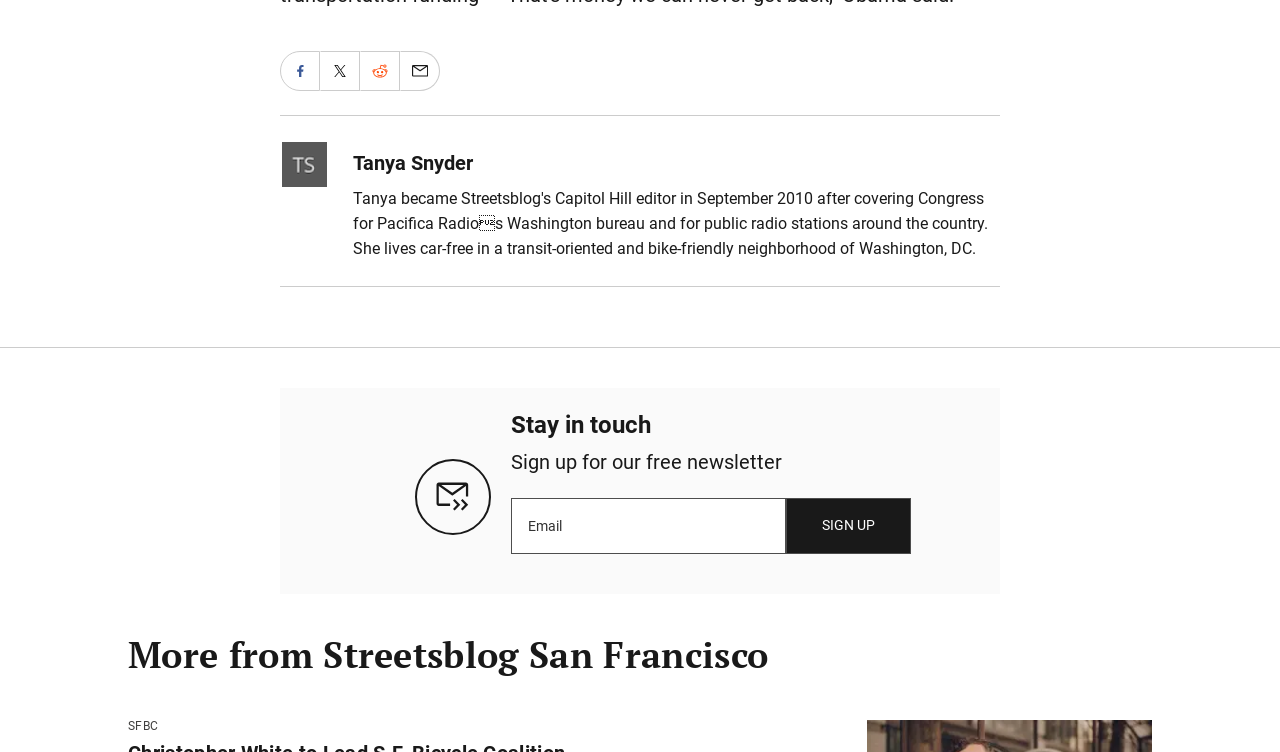Carefully examine the image and provide an in-depth answer to the question: Who is the author mentioned on the webpage?

The link 'Tanya Snyder' is present on the webpage, indicating that Tanya Snyder is the author of the article or a contributor to the website.